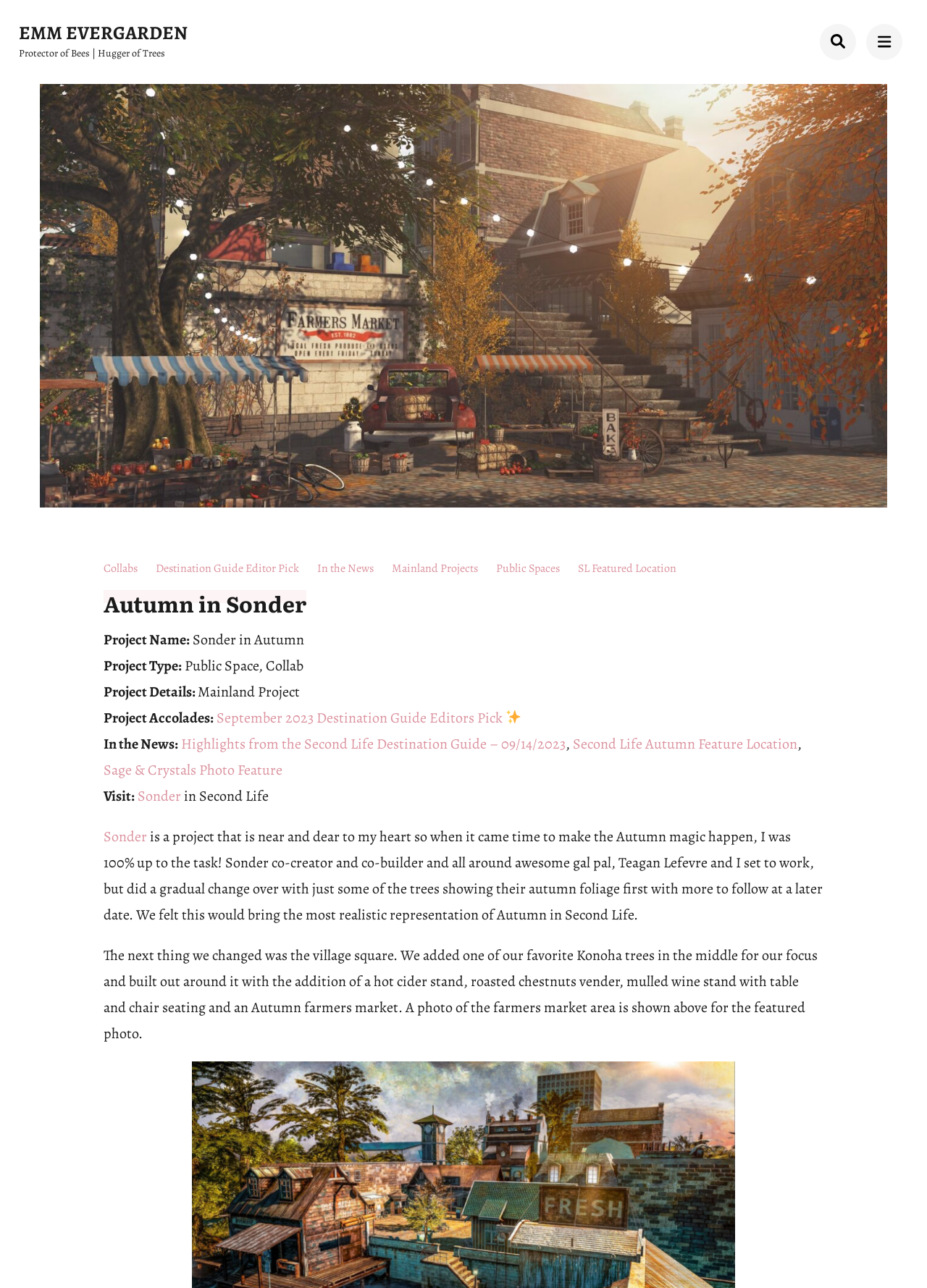Given the element description, predict the bounding box coordinates in the format (top-left x, top-left y, bottom-right x, bottom-right y). Make sure all values are between 0 and 1. Here is the element description: EMM EVERGARDEN

[0.02, 0.016, 0.202, 0.035]